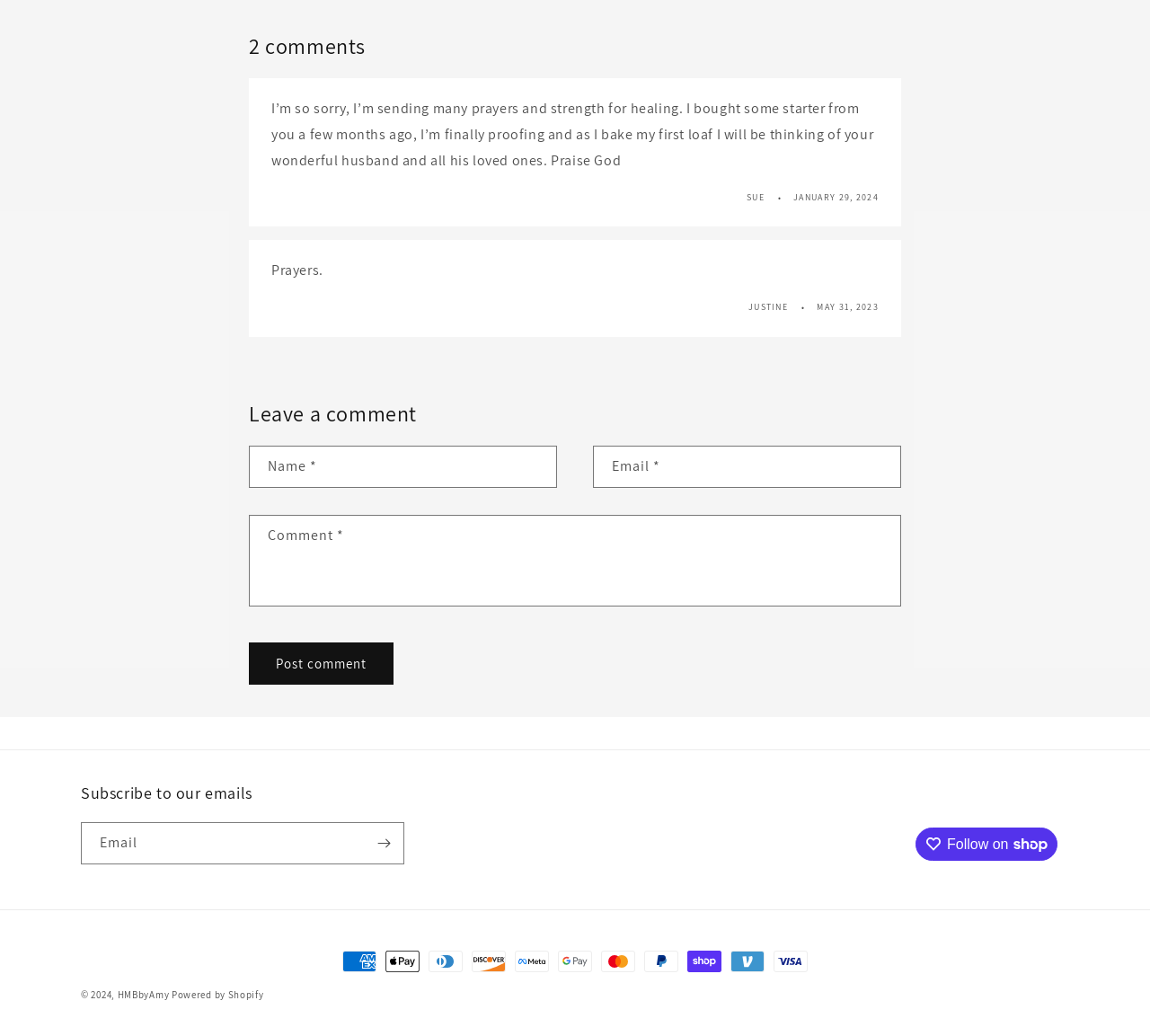Find the bounding box coordinates of the clickable region needed to perform the following instruction: "Follow on Shop". The coordinates should be provided as four float numbers between 0 and 1, i.e., [left, top, right, bottom].

[0.796, 0.798, 0.92, 0.83]